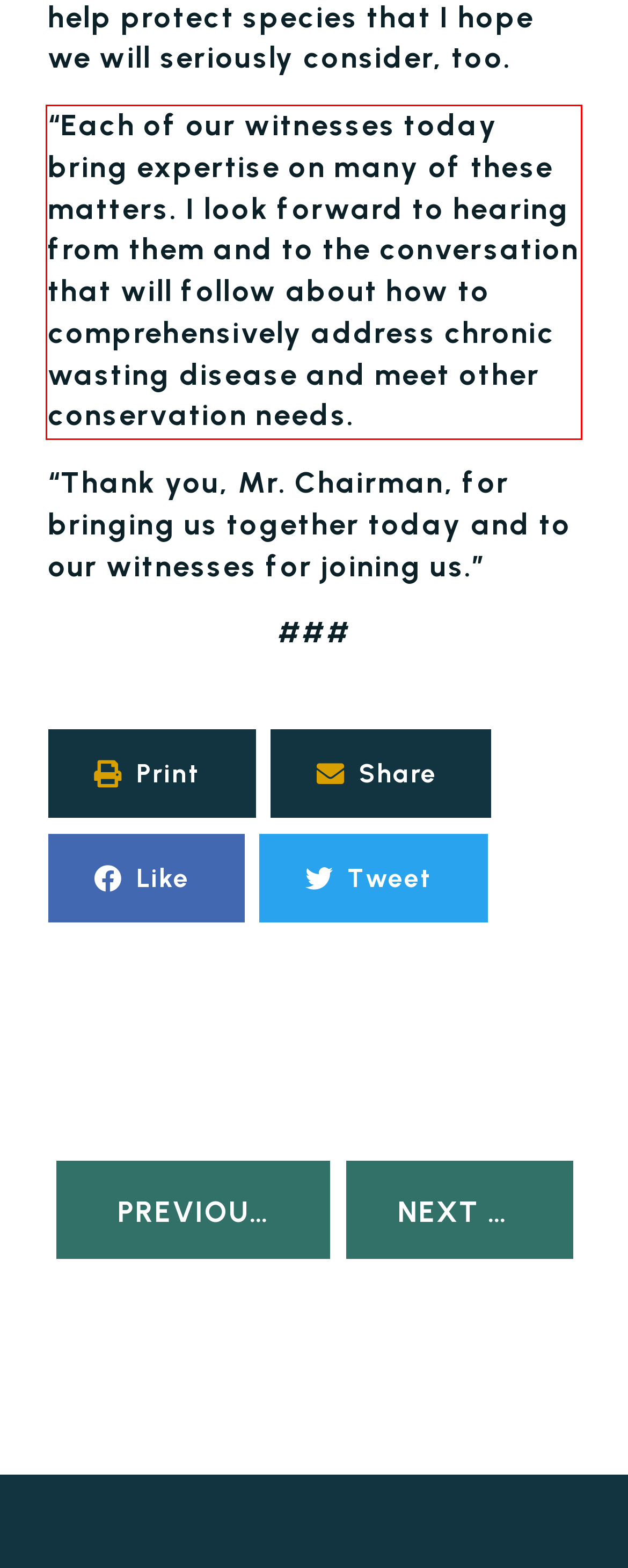Examine the screenshot of the webpage, locate the red bounding box, and generate the text contained within it.

“Each of our witnesses today bring expertise on many of these matters. I look forward to hearing from them and to the conversation that will follow about how to comprehensively address chronic wasting disease and meet other conservation needs.